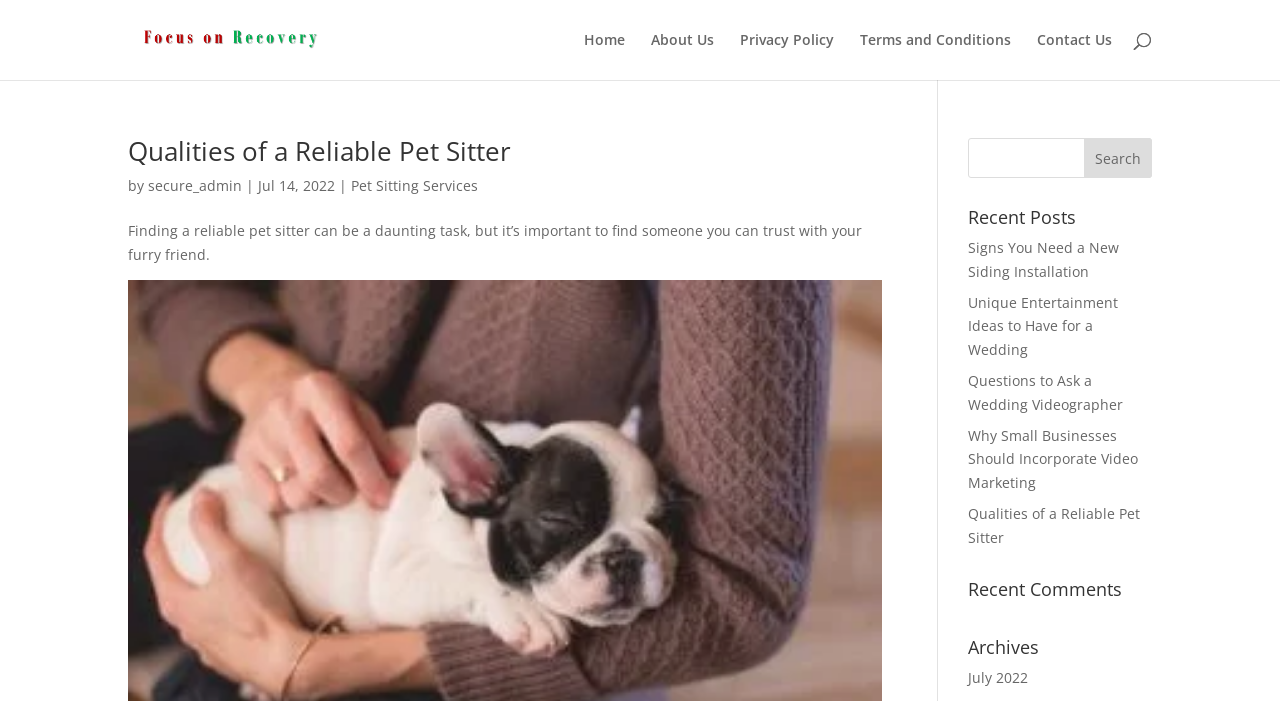Extract the bounding box coordinates of the UI element described: "About Us". Provide the coordinates in the format [left, top, right, bottom] with values ranging from 0 to 1.

[0.509, 0.047, 0.558, 0.114]